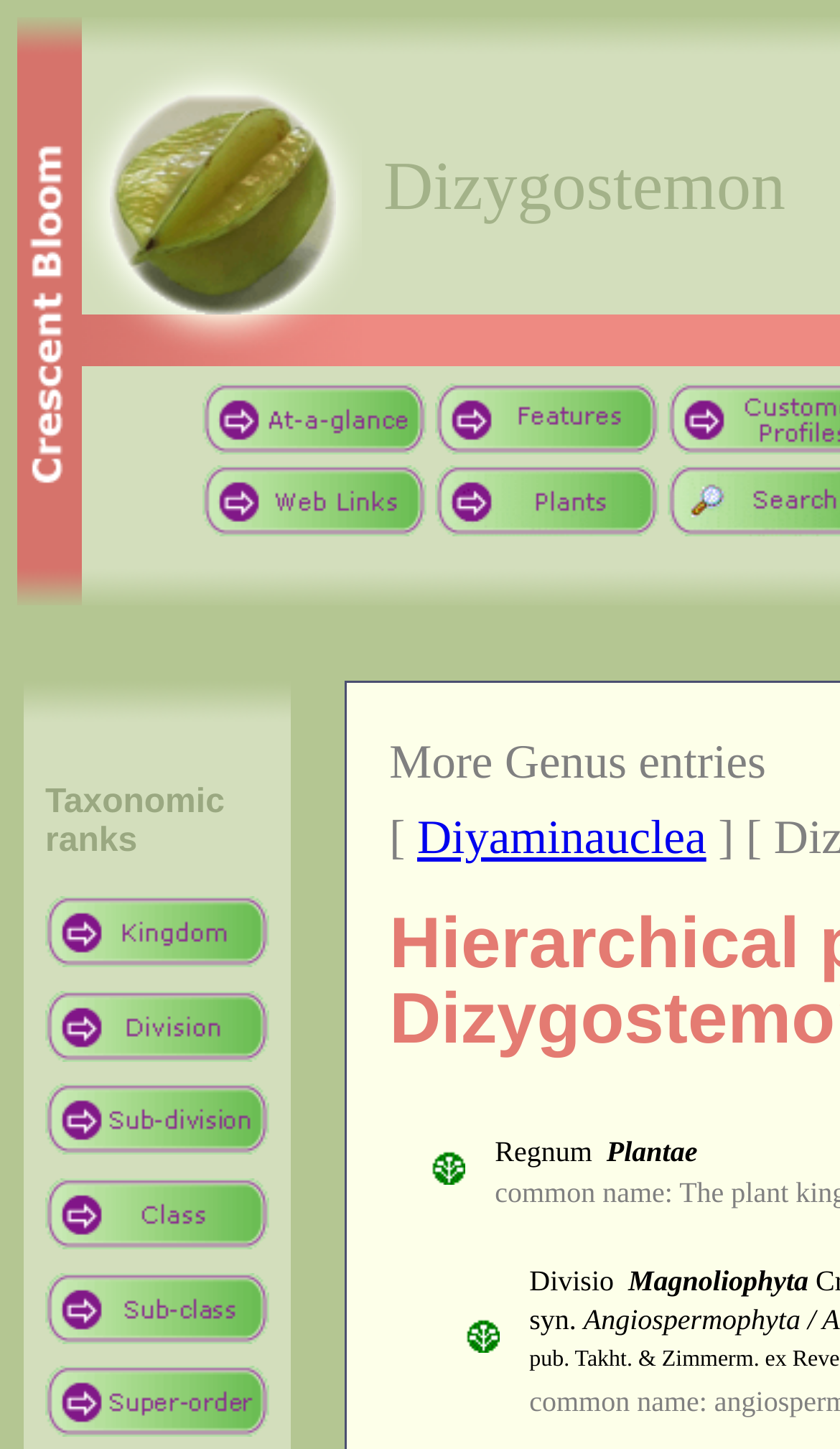How many links are there in the second table row?
Use the image to give a comprehensive and detailed response to the question.

The second table row contains five links, each with an image, and they are arranged vertically based on their y1 and y2 coordinates.